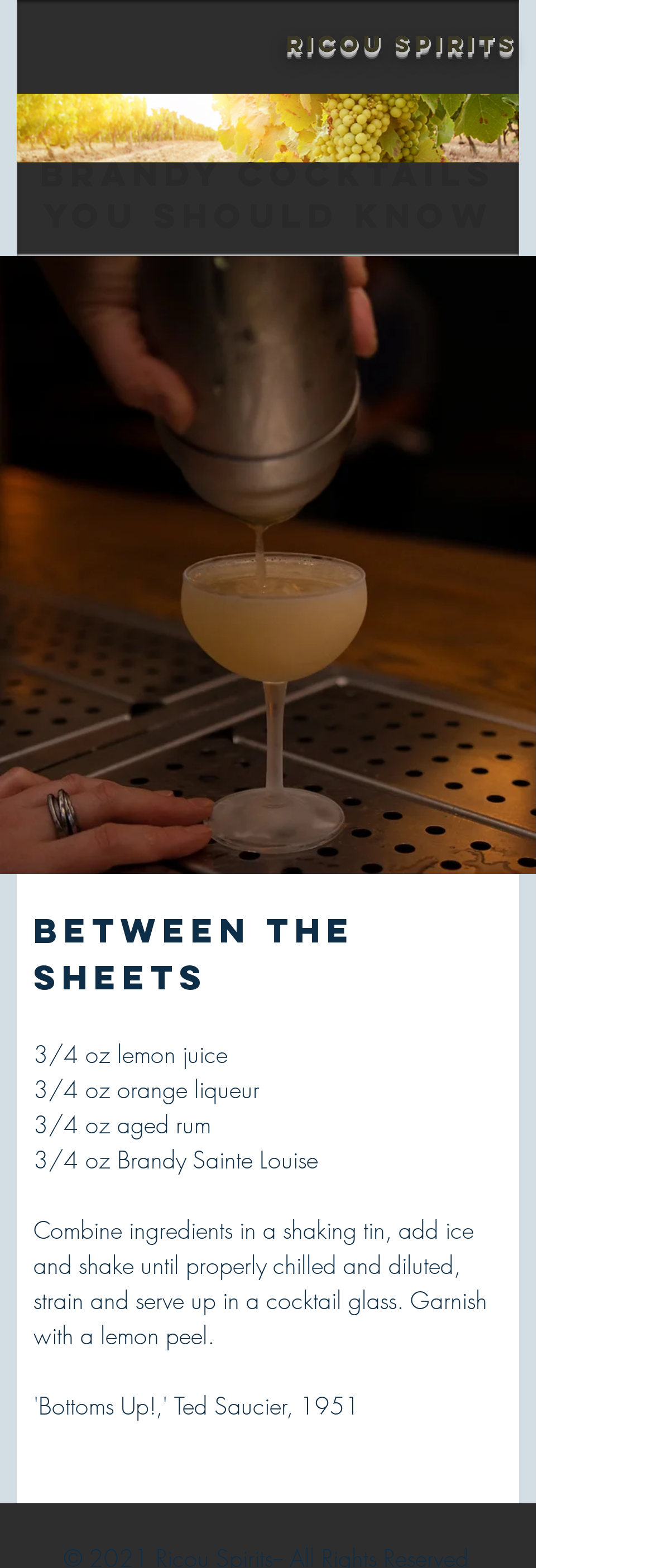Please give a concise answer to this question using a single word or phrase: 
What is the type of spirit used in the cocktail?

Brandy